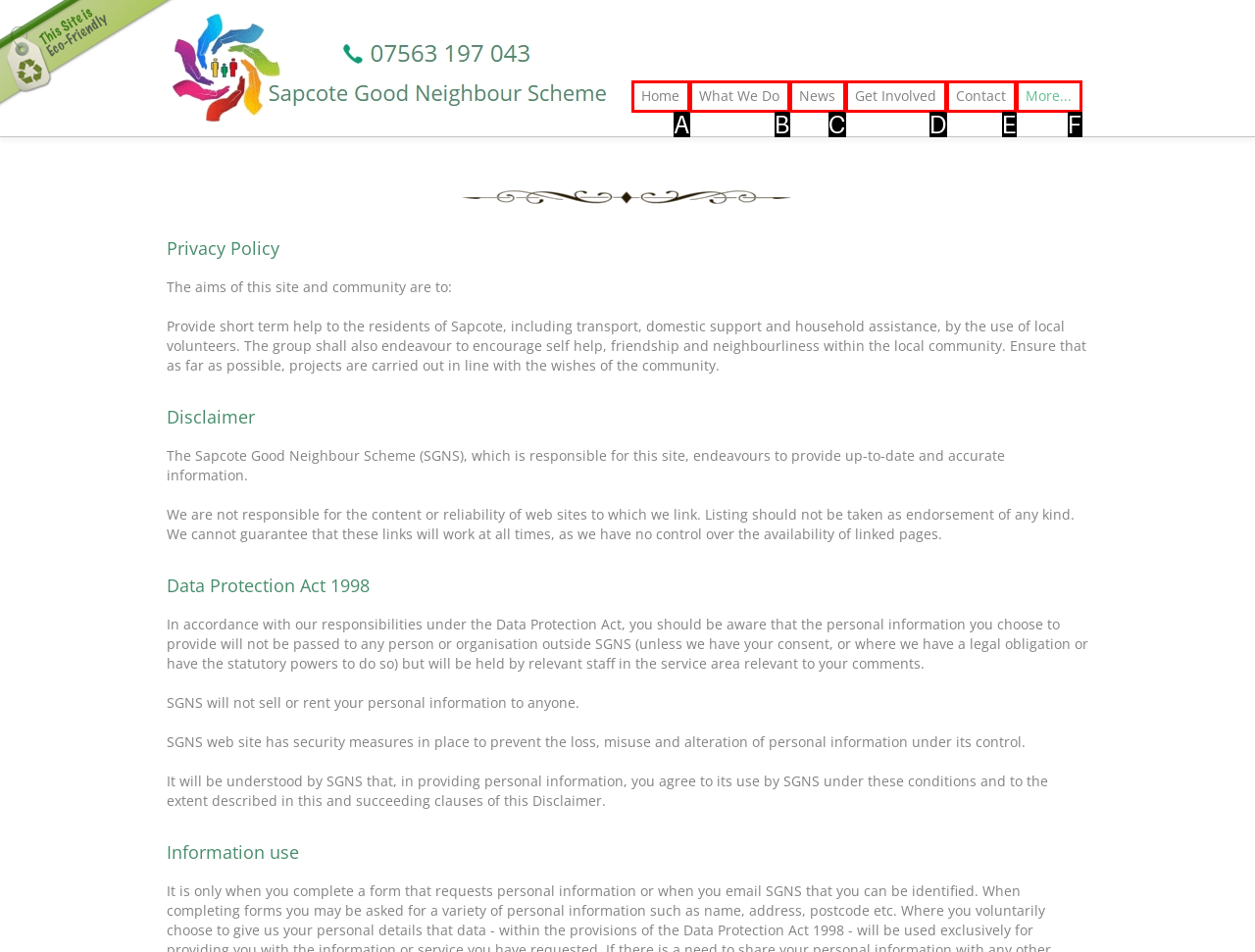From the choices given, find the HTML element that matches this description: Get Involved. Answer with the letter of the selected option directly.

D